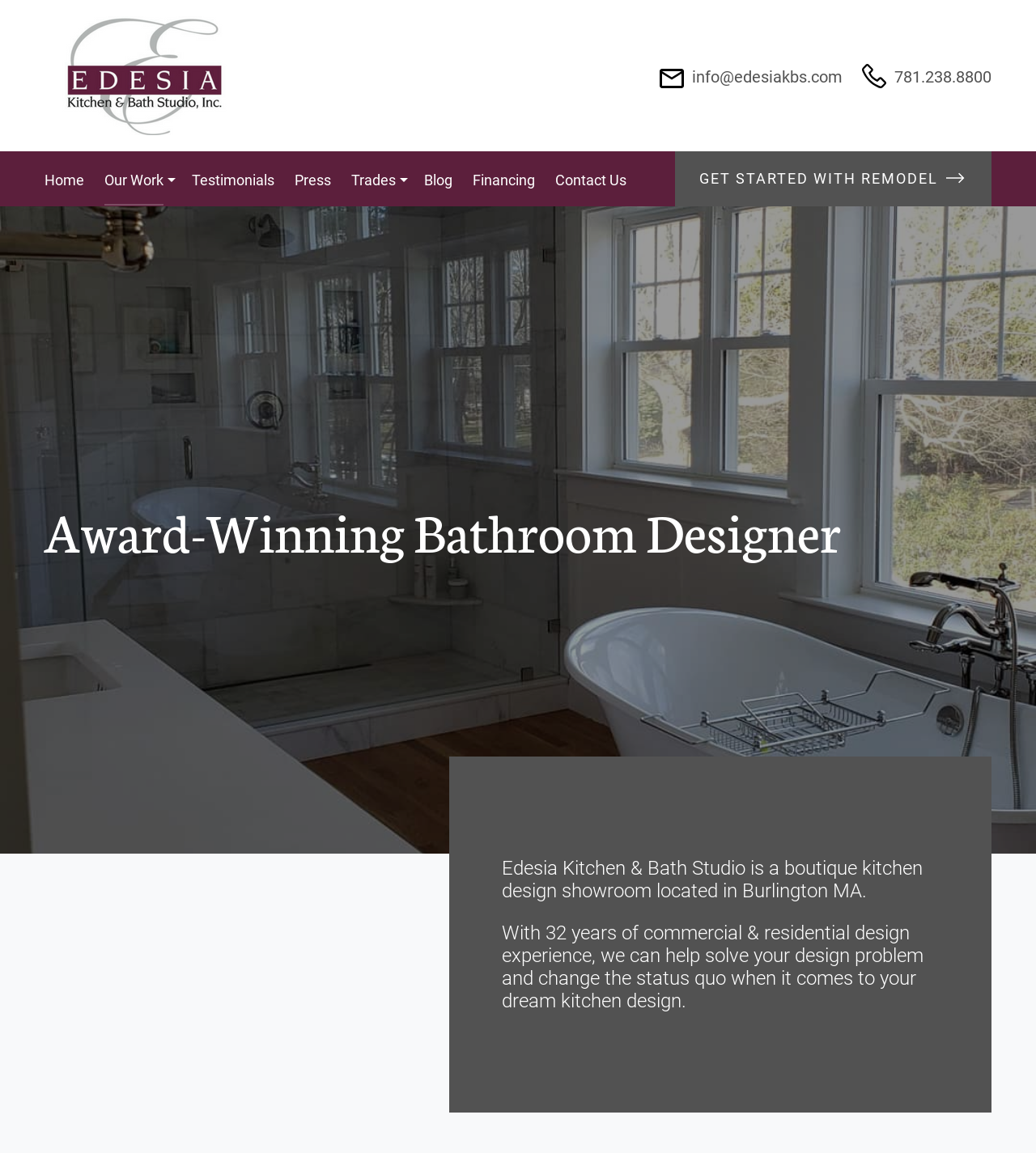Using the webpage screenshot and the element description Our Work, determine the bounding box coordinates. Specify the coordinates in the format (top-left x, top-left y, bottom-right x, bottom-right y) with values ranging from 0 to 1.

[0.101, 0.134, 0.158, 0.178]